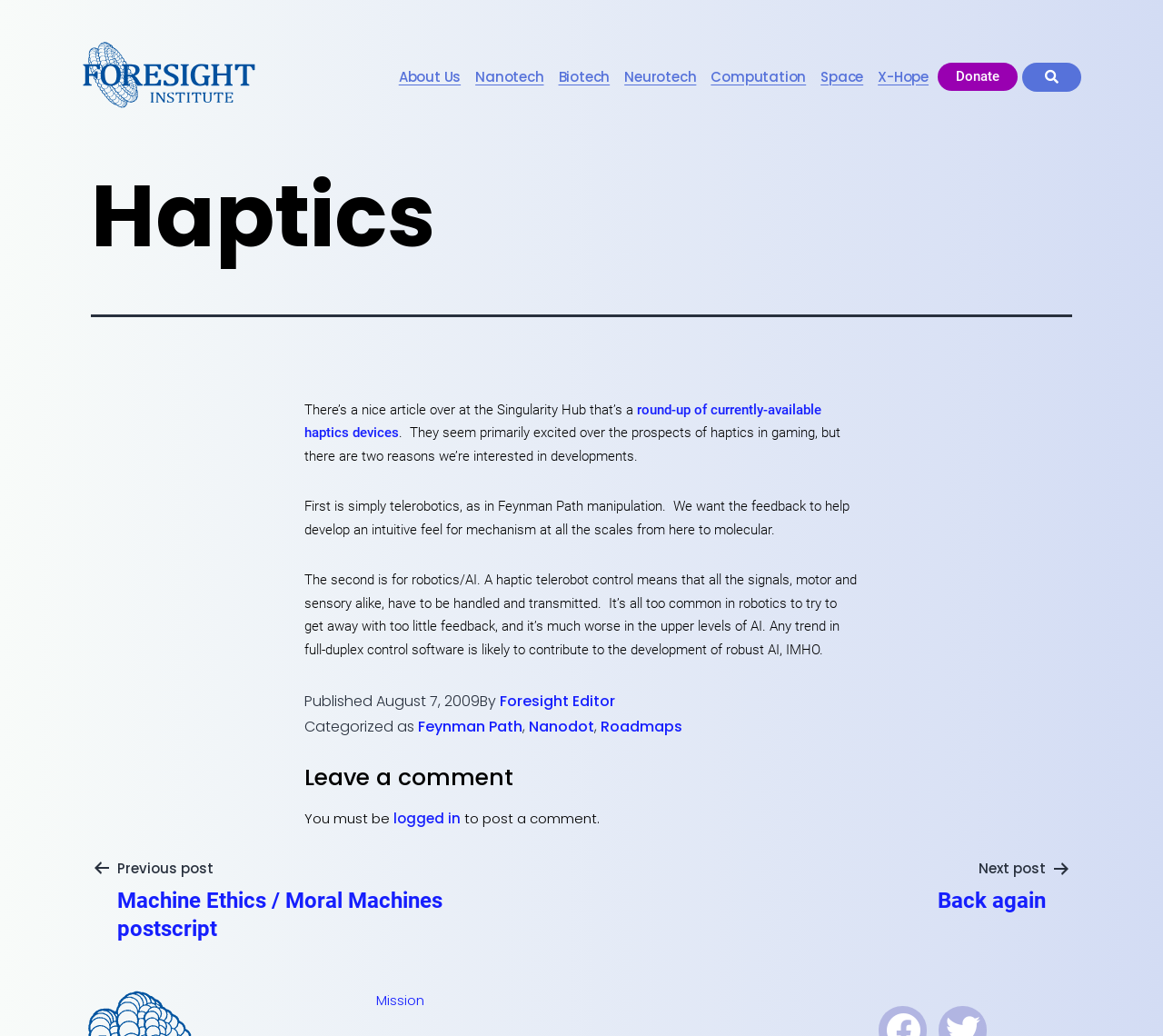Determine the bounding box coordinates of the element that should be clicked to execute the following command: "Read the article about haptics".

[0.262, 0.388, 0.706, 0.426]